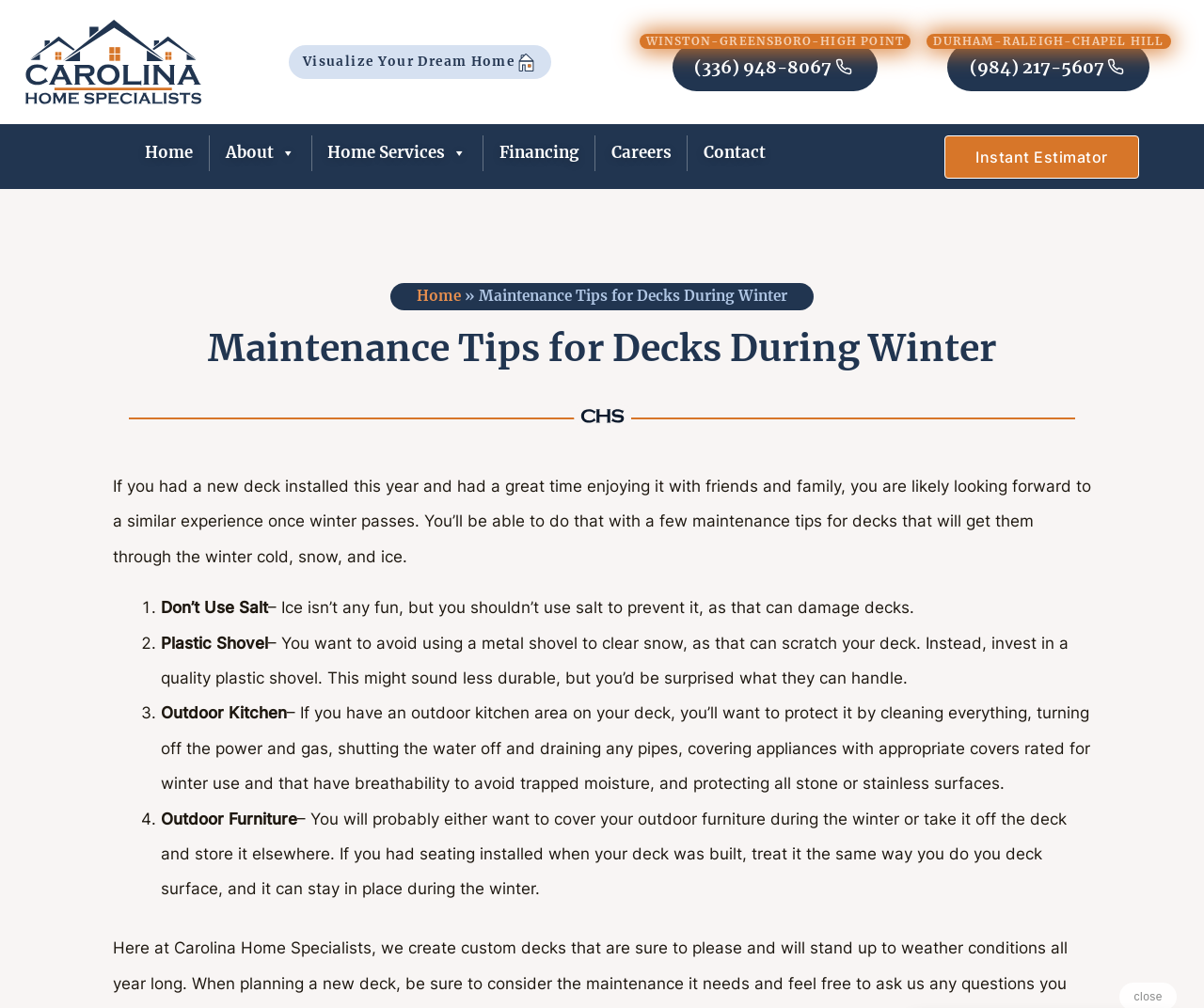Can you pinpoint the bounding box coordinates for the clickable element required for this instruction: "Click on 'Carolina Home Specialists'"? The coordinates should be four float numbers between 0 and 1, i.e., [left, top, right, bottom].

[0.021, 0.02, 0.167, 0.103]